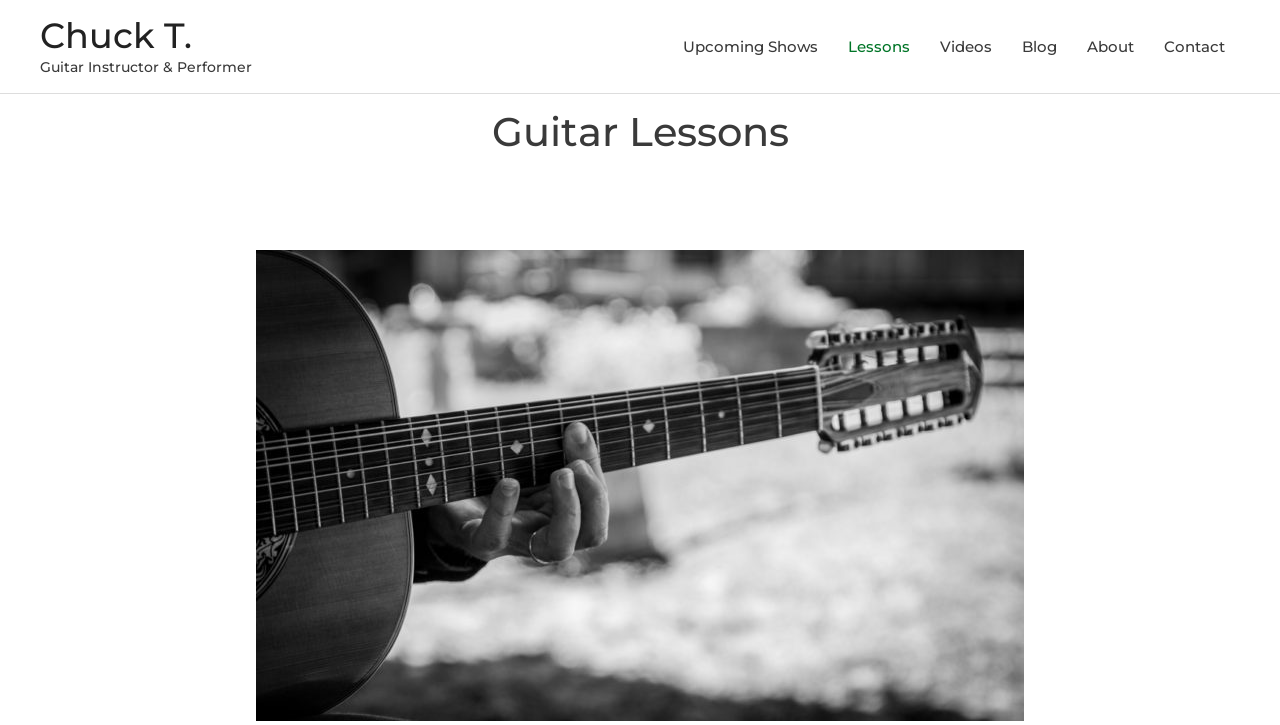How many navigation links are there?
Refer to the screenshot and respond with a concise word or phrase.

6